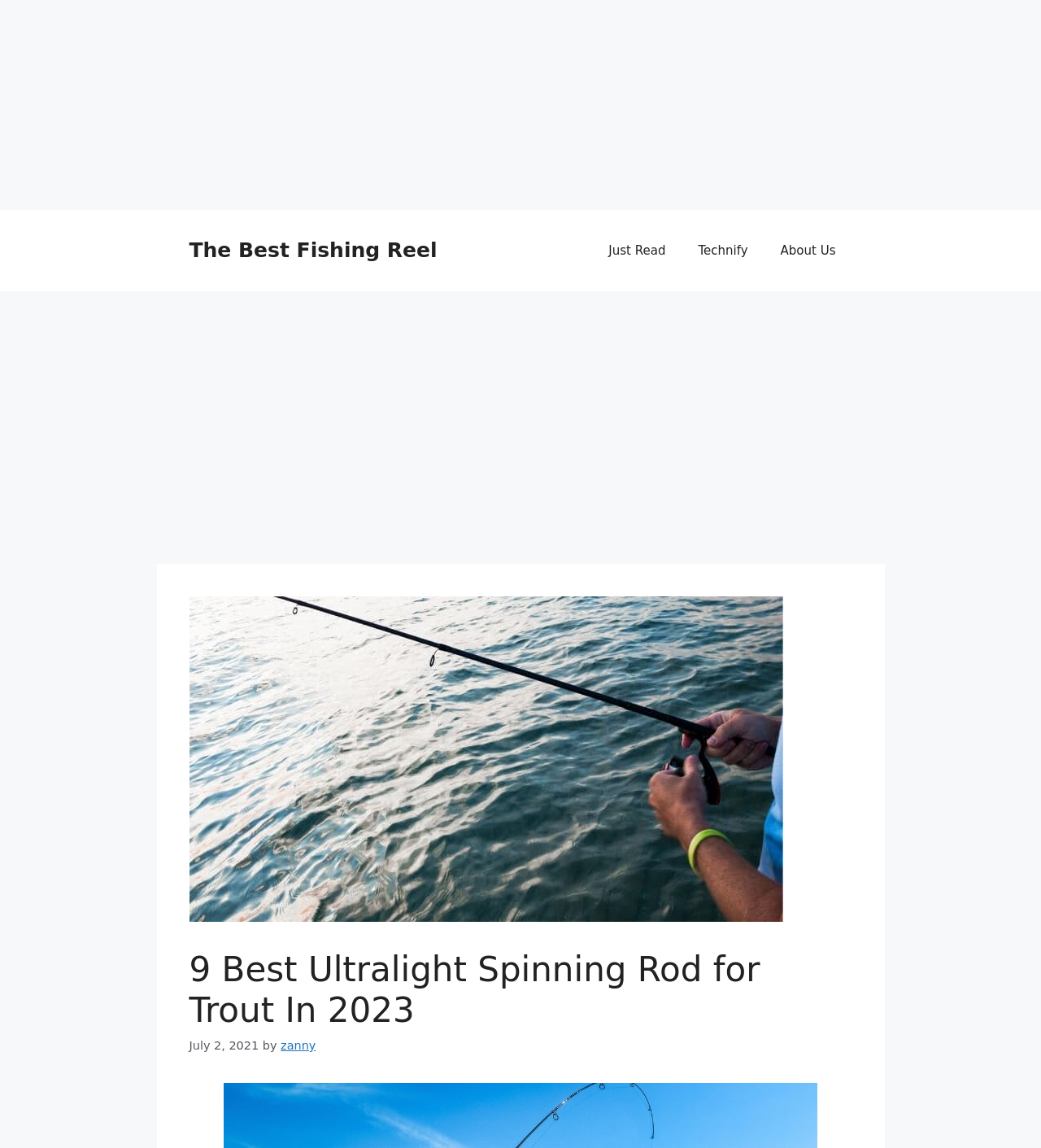What type of fishing reel is discussed on this webpage?
We need a detailed and exhaustive answer to the question. Please elaborate.

Based on the webpage structure and content, it appears that the webpage is discussing ultralight spinning rods for trout fishing, as indicated by the header '9 Best Ultralight Spinning Rod for Trout In 2023'.